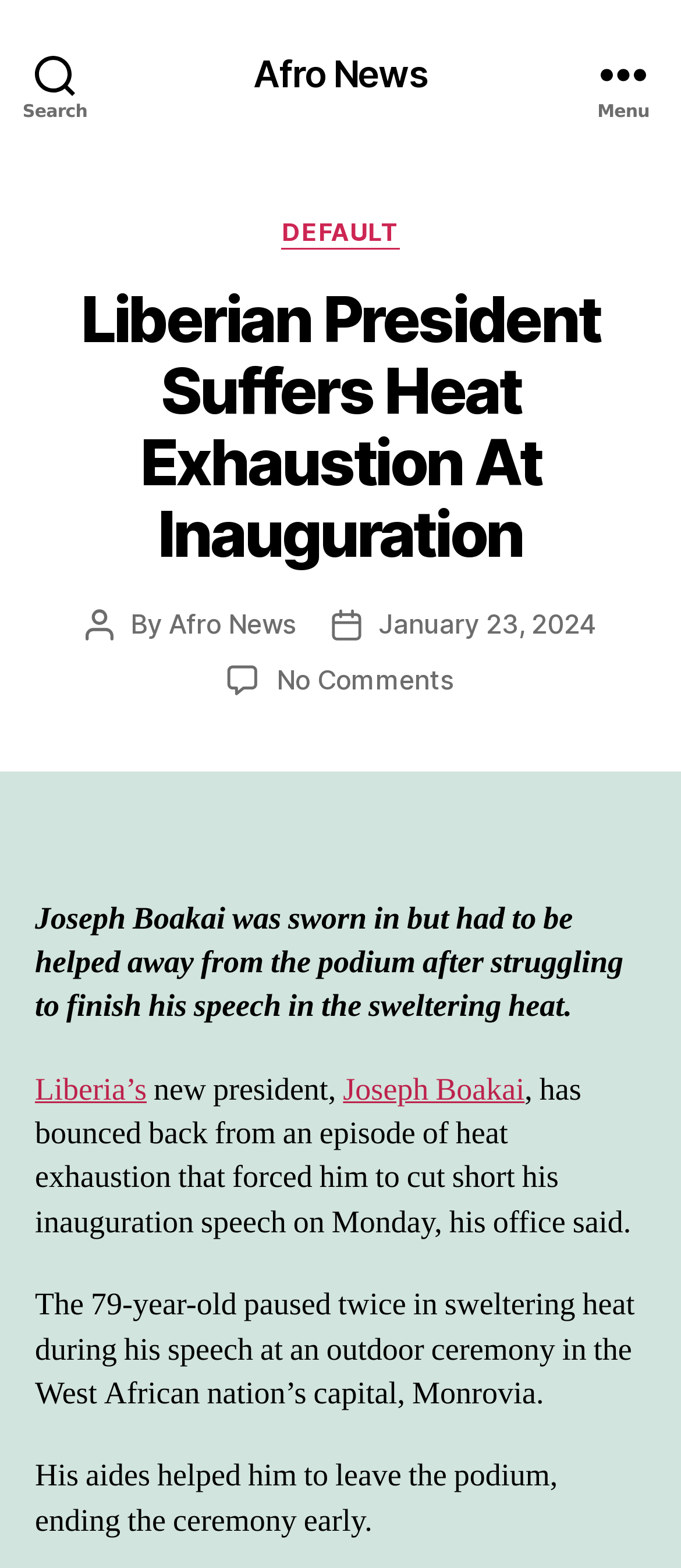Using a single word or phrase, answer the following question: 
What did the President's aides do to help him?

They helped him leave the podium